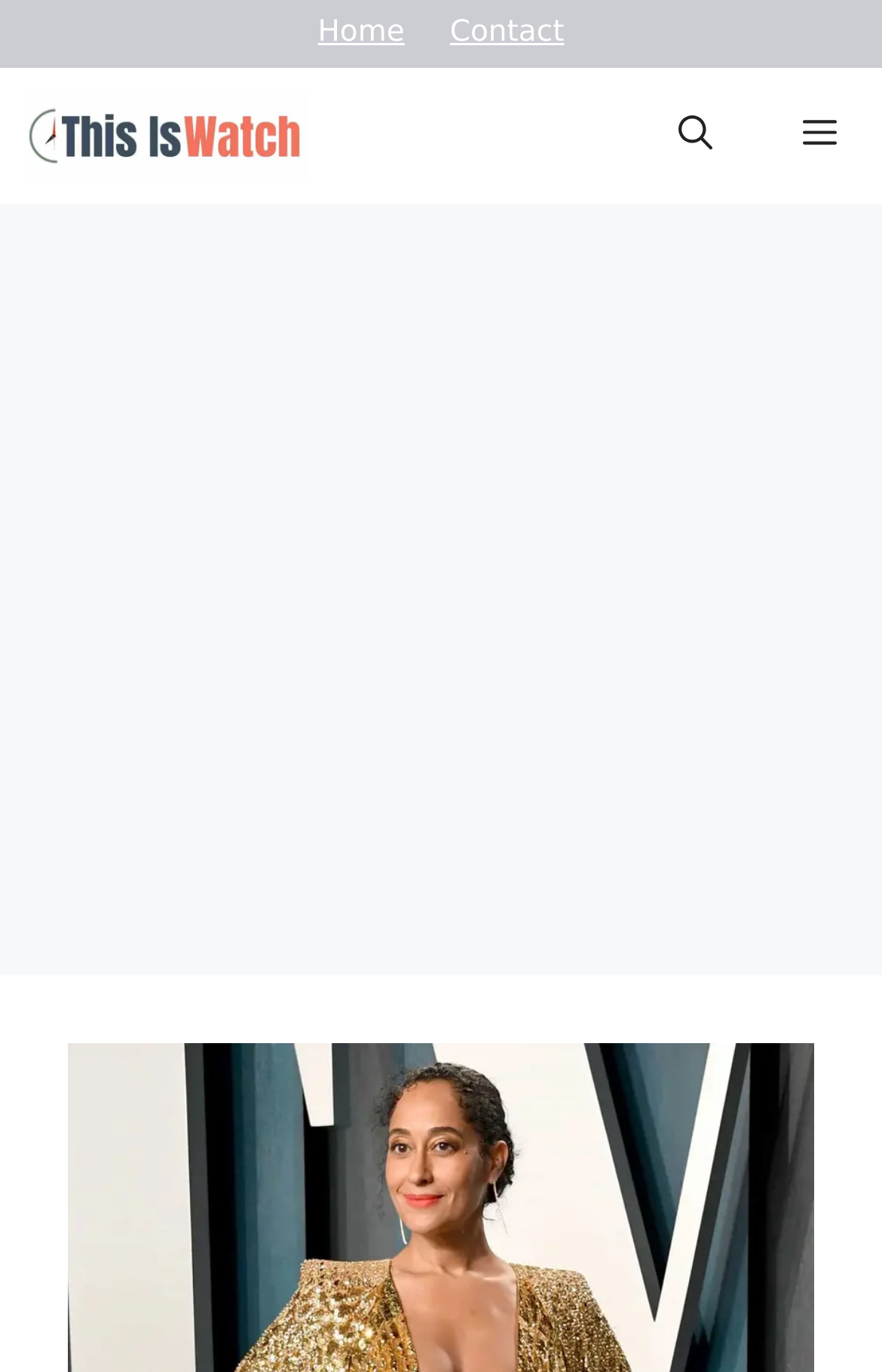Give a concise answer of one word or phrase to the question: 
What is the name of the website?

This Is Watch